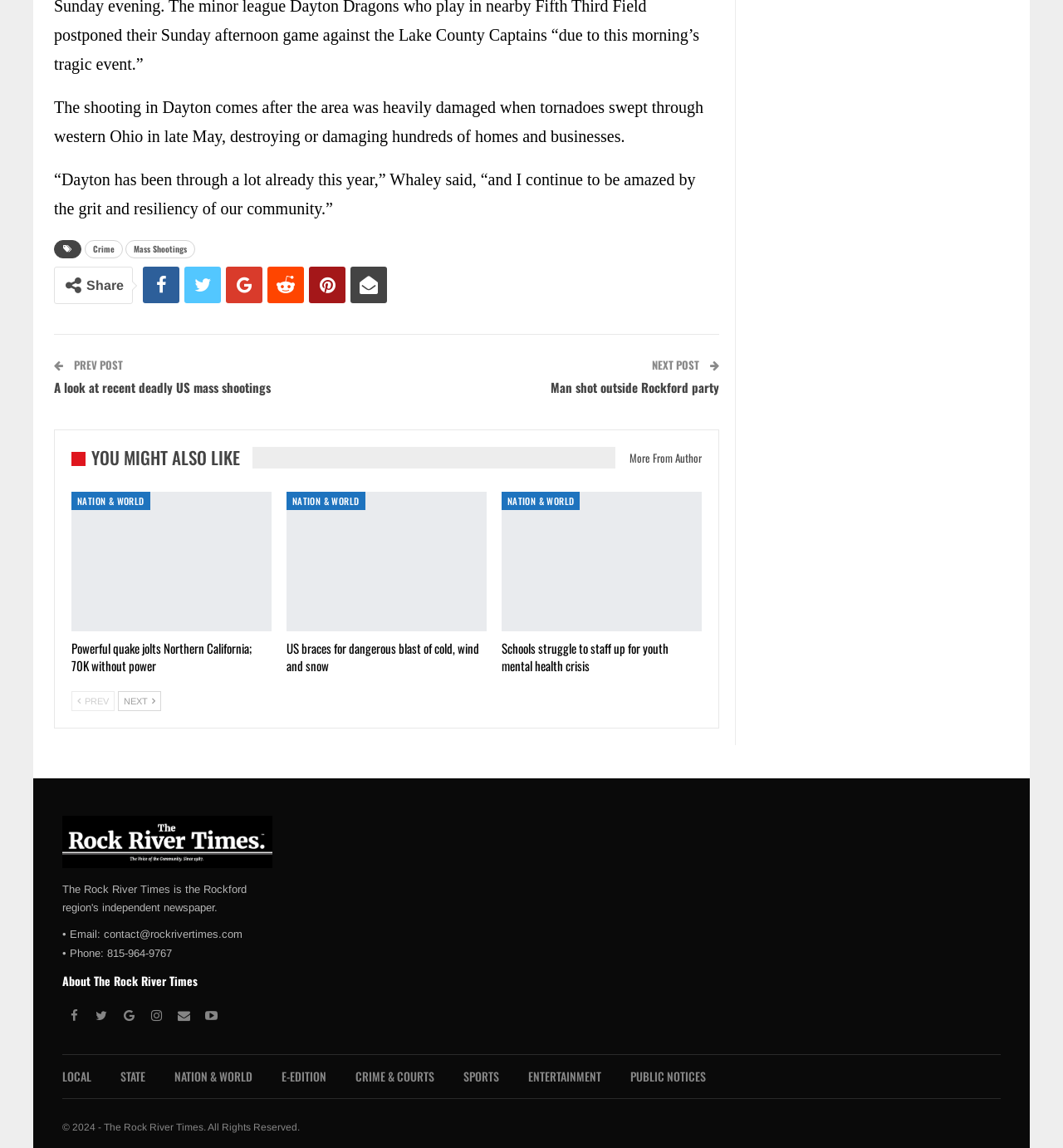Please determine the bounding box coordinates for the element that should be clicked to follow these instructions: "Click on 'Crime'".

[0.08, 0.209, 0.116, 0.225]